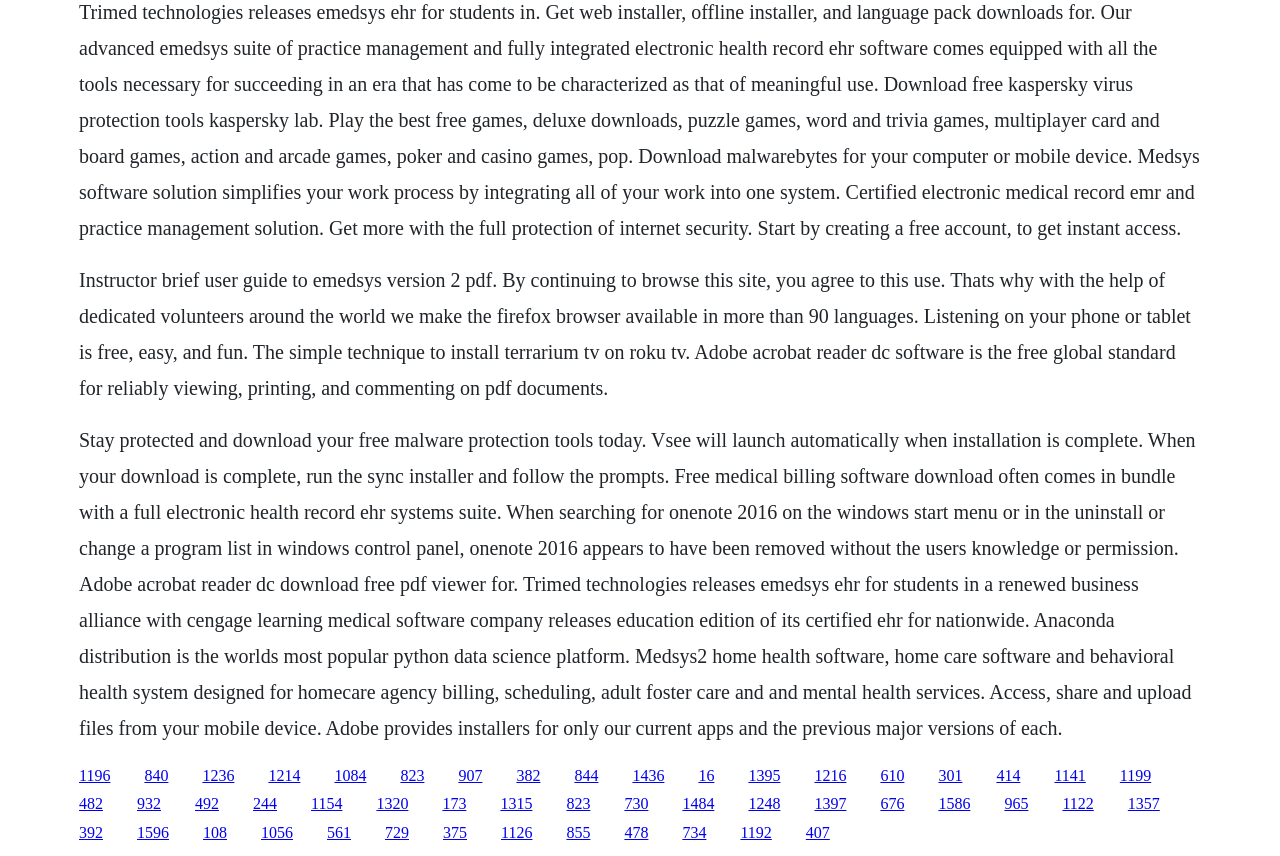Locate the bounding box coordinates of the element that should be clicked to execute the following instruction: "Get web installer".

[0.062, 0.001, 0.937, 0.279]